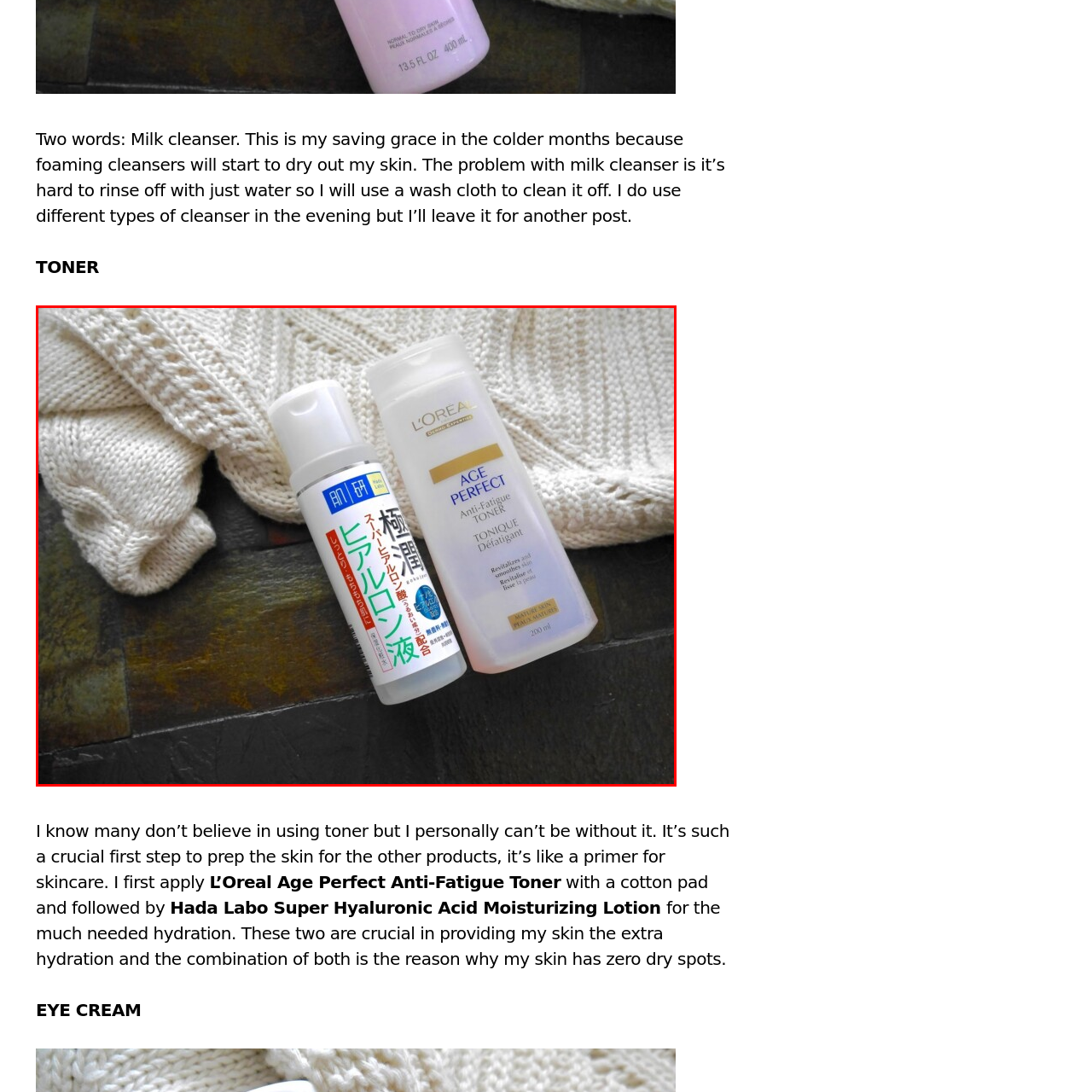What is the purpose of the L'Oréal Age Perfect Anti-Fatigue Toner?
Please observe the details within the red bounding box in the image and respond to the question with a detailed explanation based on what you see.

According to the caption, the L'Oréal Age Perfect Anti-Fatigue Toner is designed to 'revitalize and brighten the skin', which implies that its primary function is to revitalize and brighten the skin, likely as a preparatory step for subsequent skincare routines.